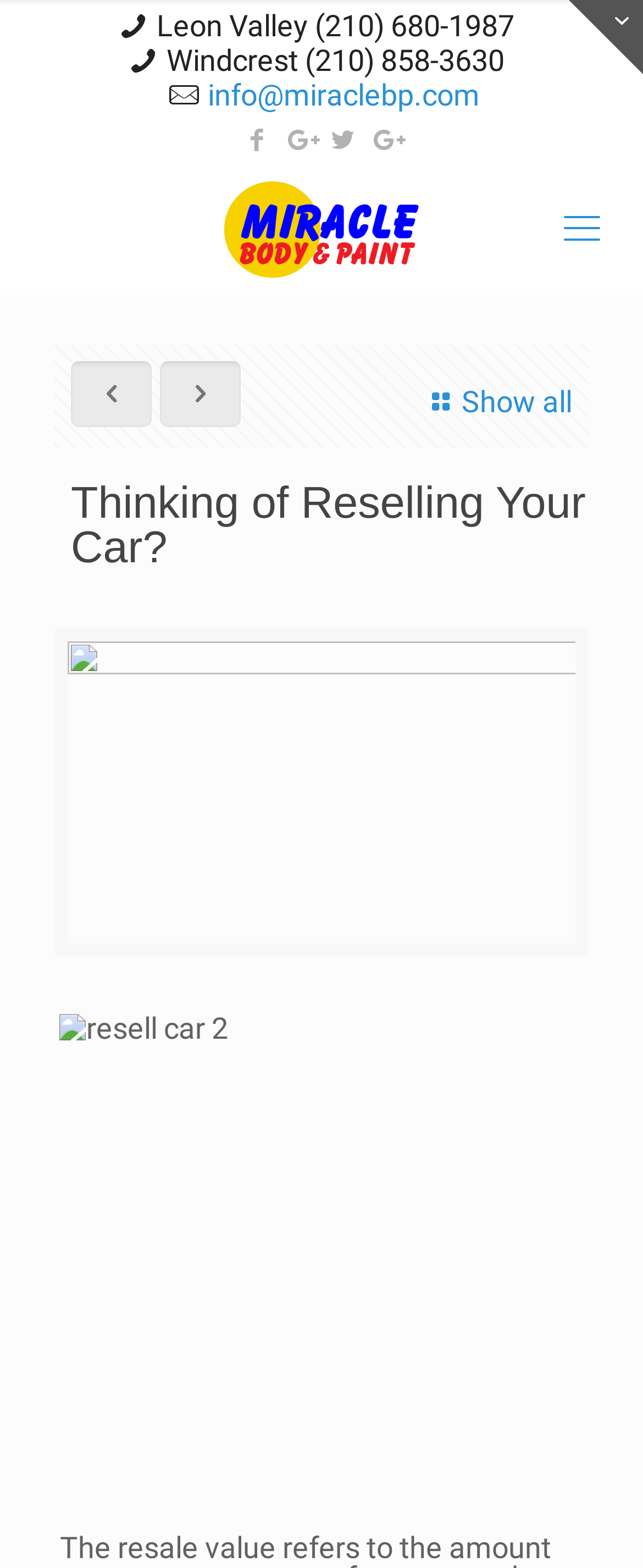Please give a short response to the question using one word or a phrase:
What is the logo of the company?

miracle-logo